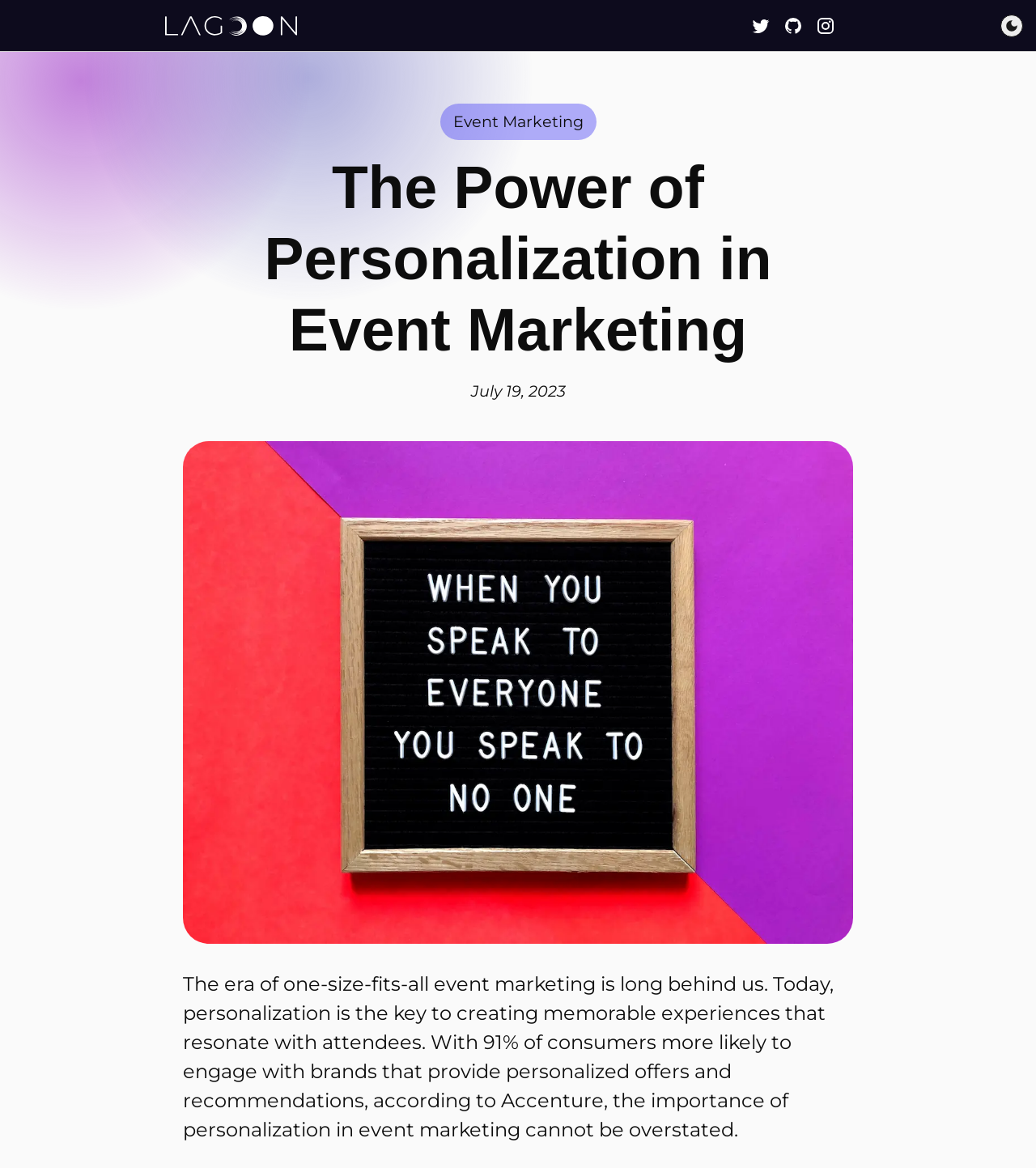Answer the question briefly using a single word or phrase: 
What is the date mentioned in the webpage?

July 19, 2023